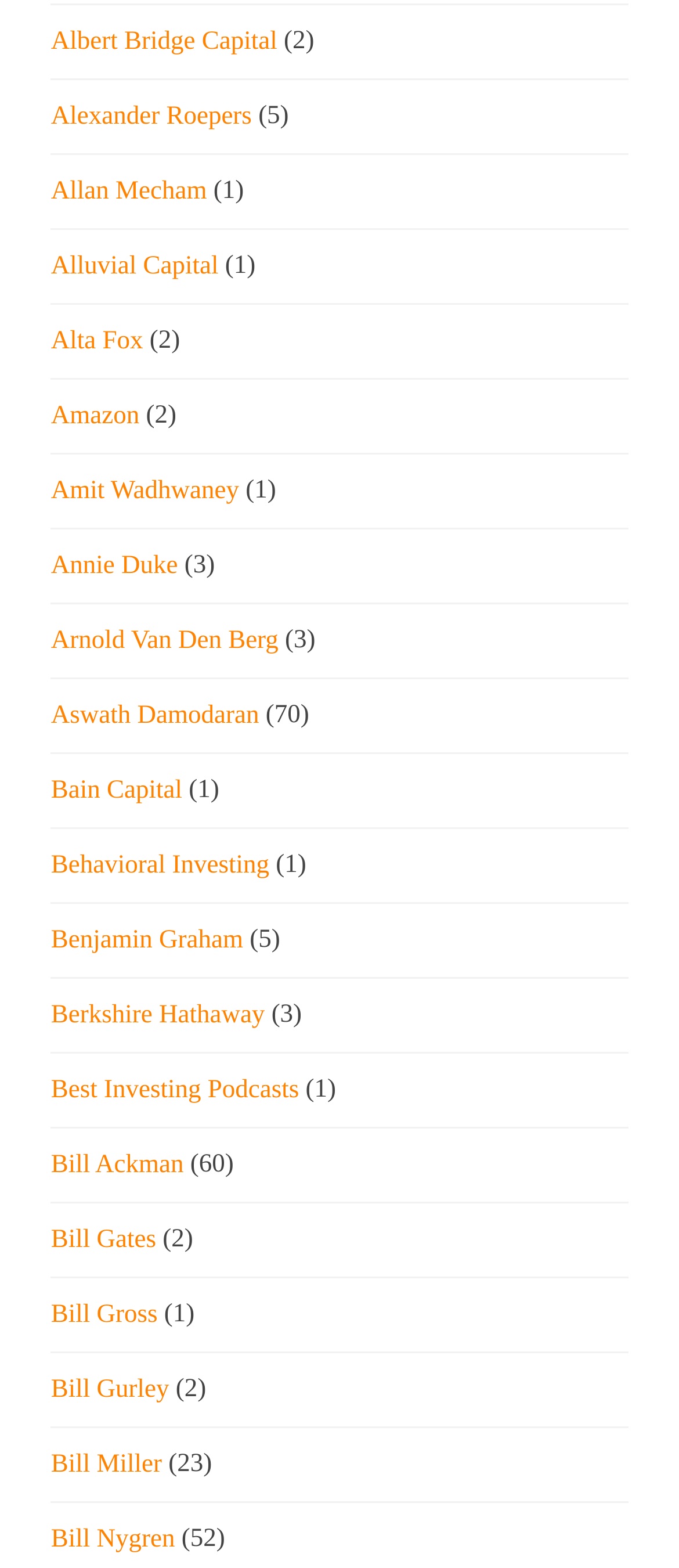Specify the bounding box coordinates for the region that must be clicked to perform the given instruction: "Visit Alexander Roepers' page".

[0.075, 0.062, 0.371, 0.087]